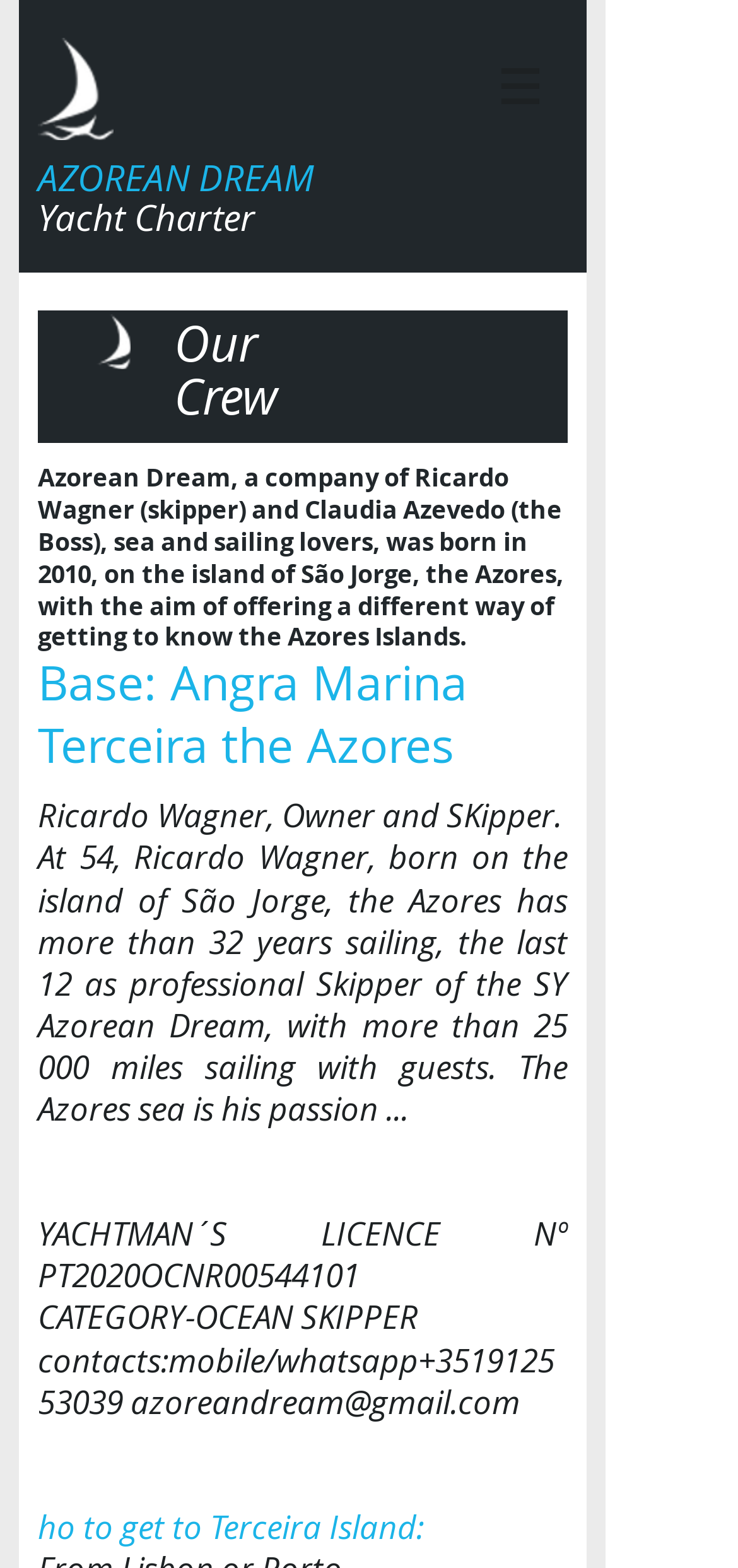Given the element description ​AZOREAN DREAM, identify the bounding box coordinates for the UI element on the webpage screenshot. The format should be (top-left x, top-left y, bottom-right x, bottom-right y), with values between 0 and 1.

[0.051, 0.098, 0.426, 0.128]